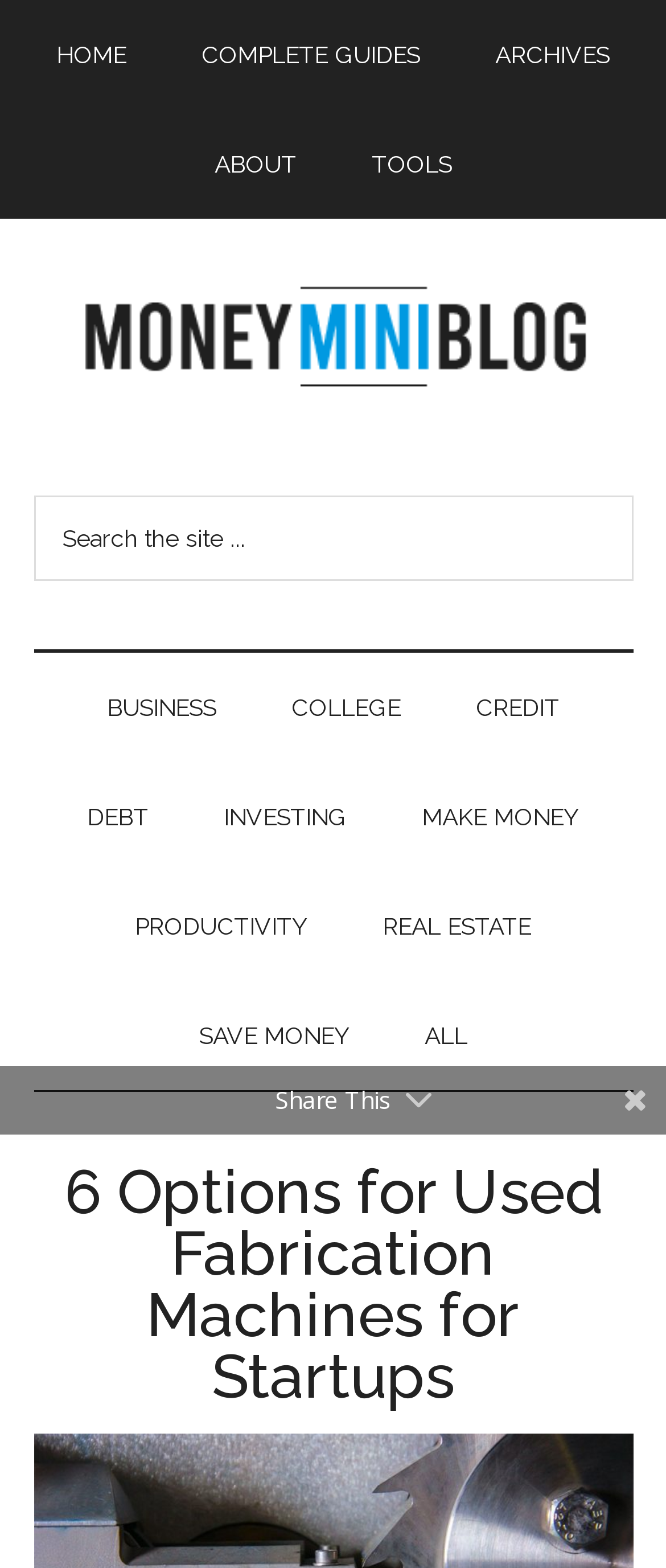What is the text above the search box?
Look at the image and provide a detailed response to the question.

Above the search box, there is a static text that says 'Search the site...'. This text is likely a placeholder or a hint to indicate that the search box is for searching the website.